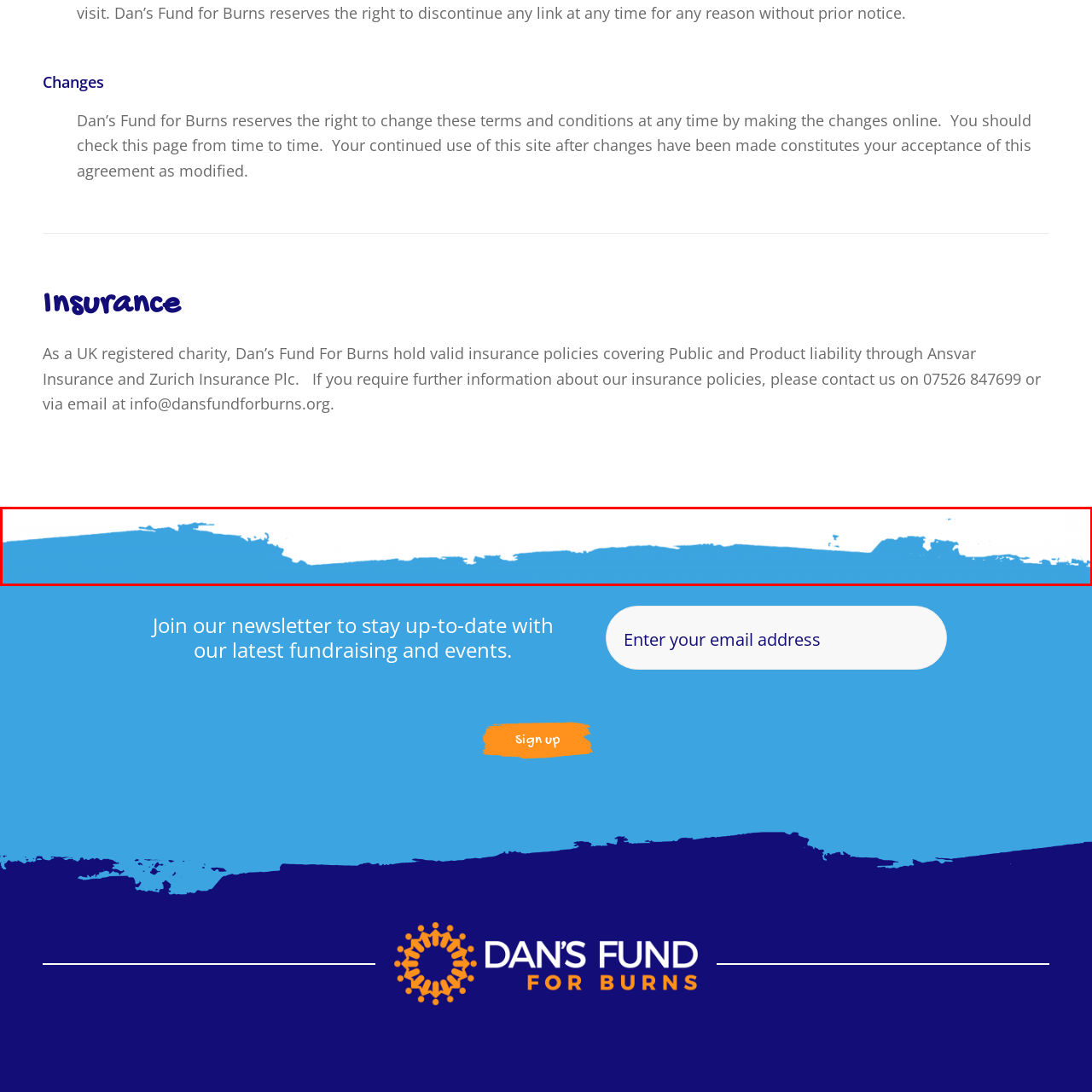Inspect the picture enclosed by the red border, What is the focus of the charity mentioned? Provide your answer as a single word or phrase.

Supporting burn survivors